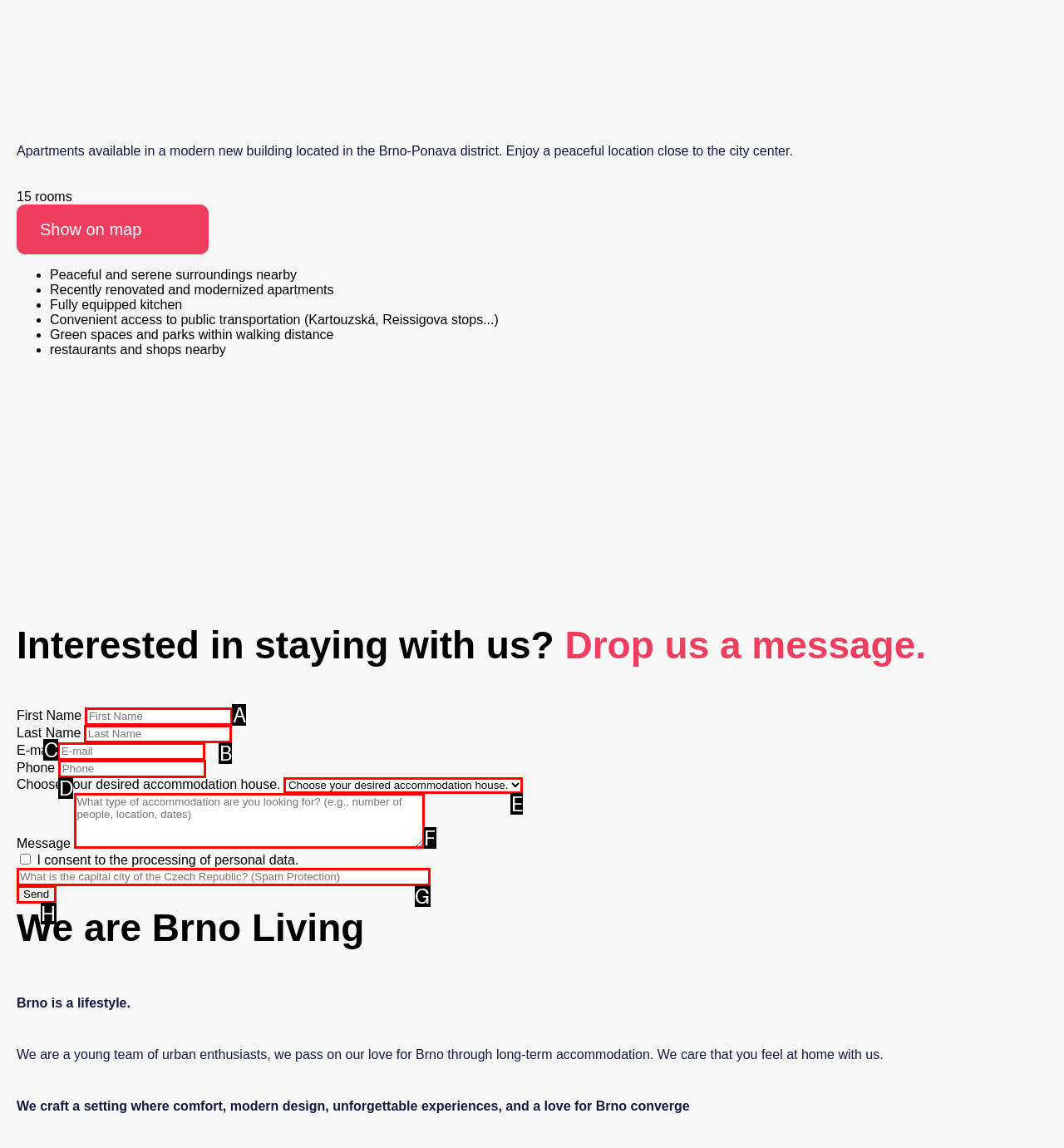Select the letter of the HTML element that best fits the description: value="Send"
Answer with the corresponding letter from the provided choices.

H